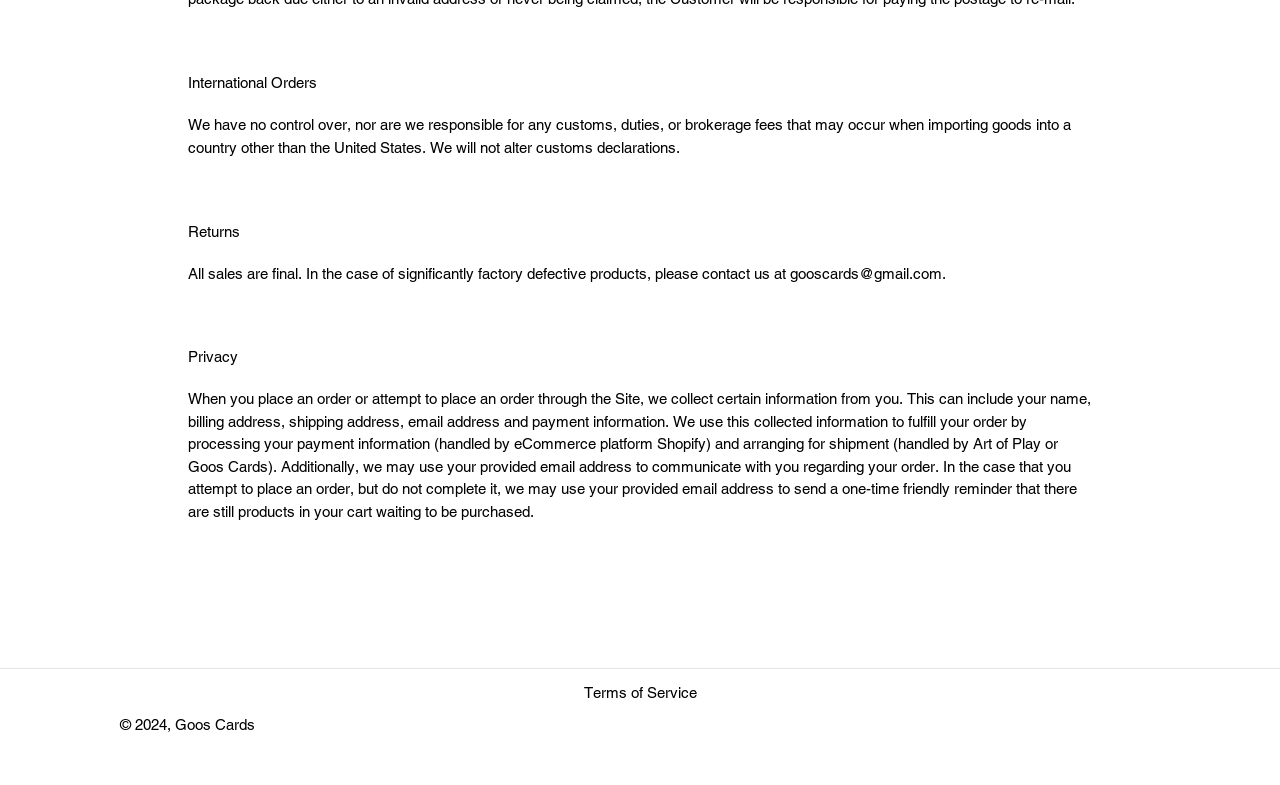Given the element description, predict the bounding box coordinates in the format (top-left x, top-left y, bottom-right x, bottom-right y), using floating point numbers between 0 and 1: Terms of Service

[0.02, 0.869, 0.98, 0.897]